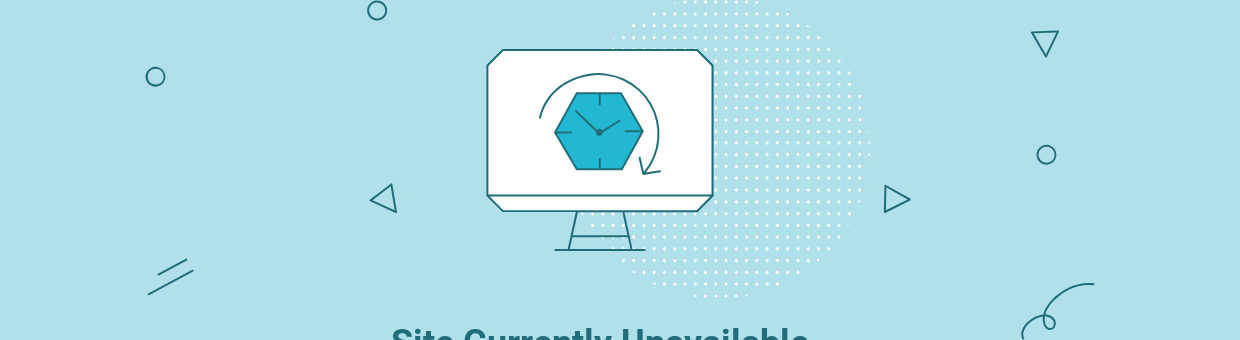What is the status of the website?
Please provide a single word or phrase in response based on the screenshot.

Unavailable